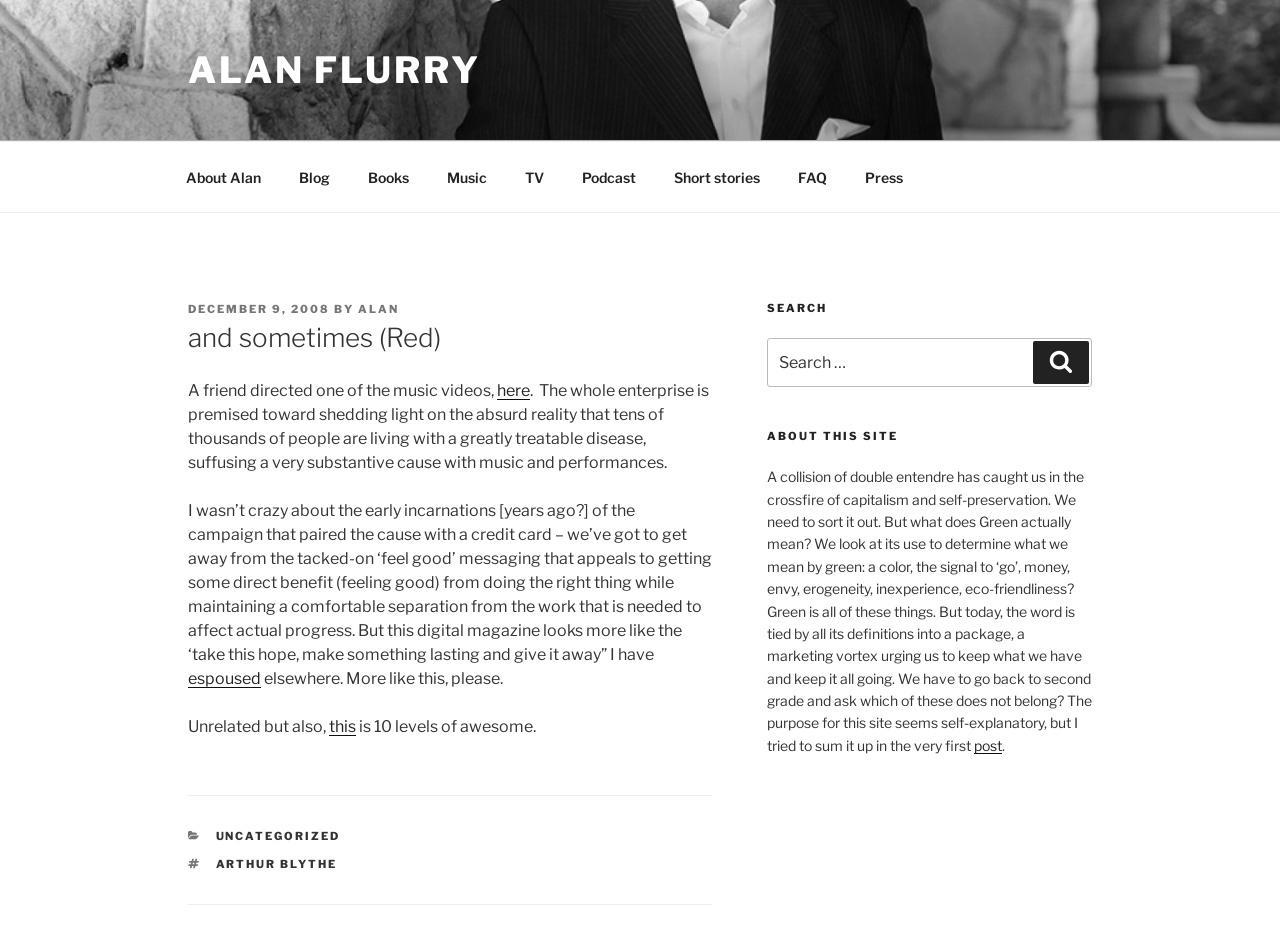What is the author of the latest article?
Identify the answer in the screenshot and reply with a single word or phrase.

ALAN